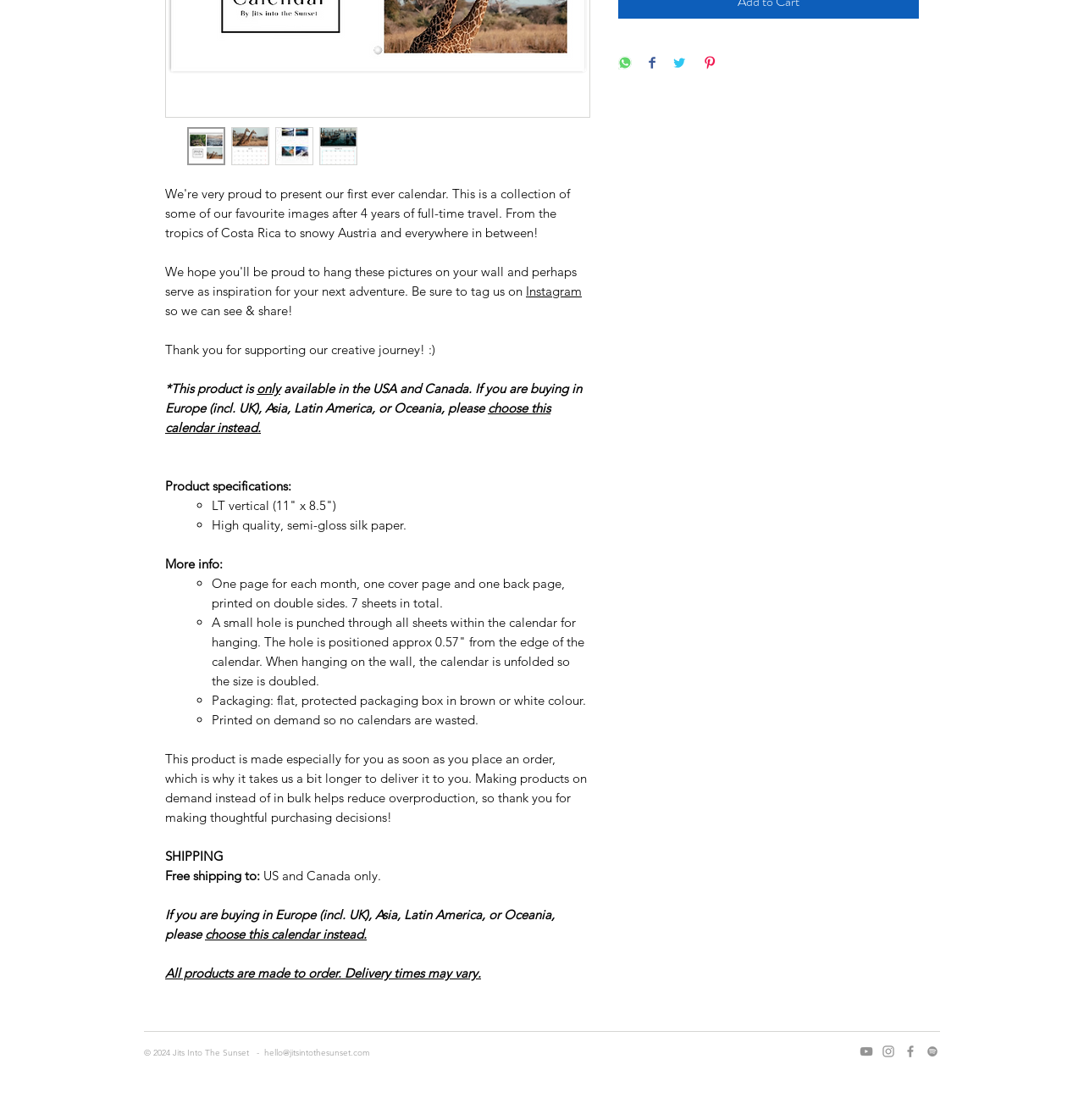Bounding box coordinates are specified in the format (top-left x, top-left y, bottom-right x, bottom-right y). All values are floating point numbers bounded between 0 and 1. Please provide the bounding box coordinate of the region this sentence describes: Instagram

[0.485, 0.253, 0.537, 0.267]